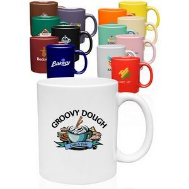How many colors of mugs are shown?
Based on the content of the image, thoroughly explain and answer the question.

The image showcases a variety of colorful mugs in red, orange, yellow, green, blue, and black, which are 6 different colors.